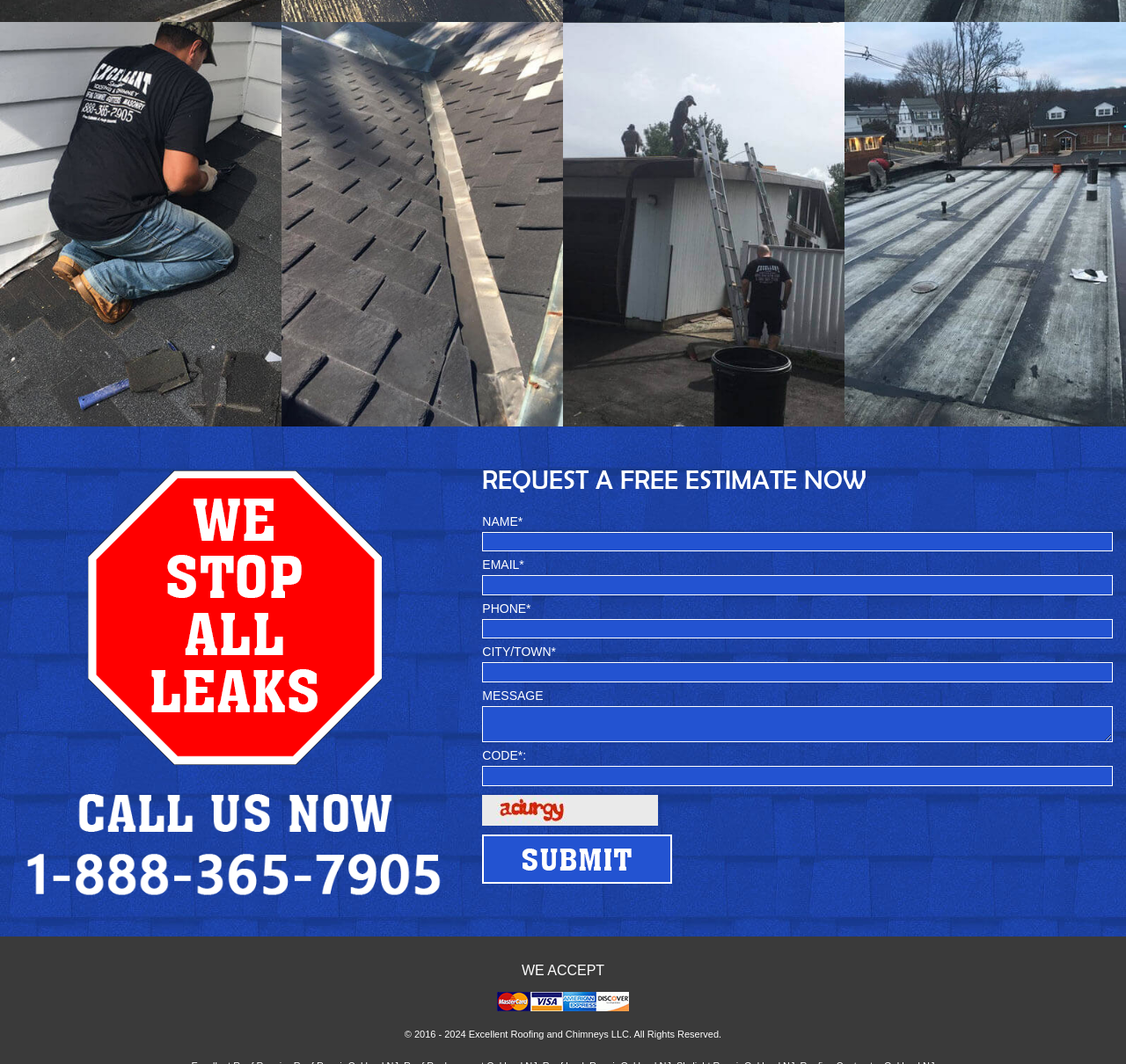Show me the bounding box coordinates of the clickable region to achieve the task as per the instruction: "Enter your name".

[0.428, 0.5, 0.988, 0.518]